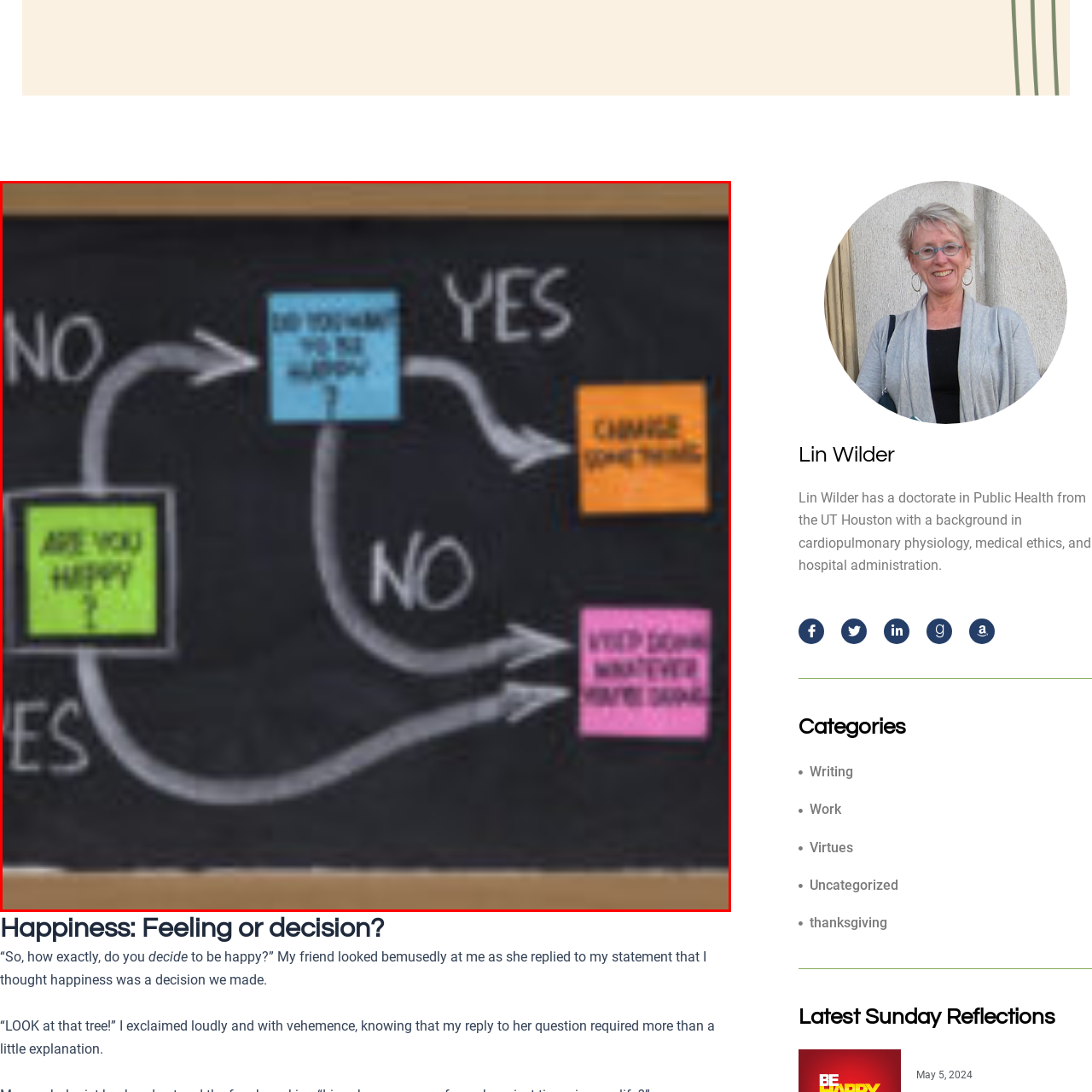Look closely at the image highlighted by the red bounding box and supply a detailed explanation in response to the following question: What is the purpose of the flowchart?

The flowchart effectively illustrates the choices and reflective processes involved in one’s pursuit of happiness, inviting viewers to engage with their emotions and decision-making.